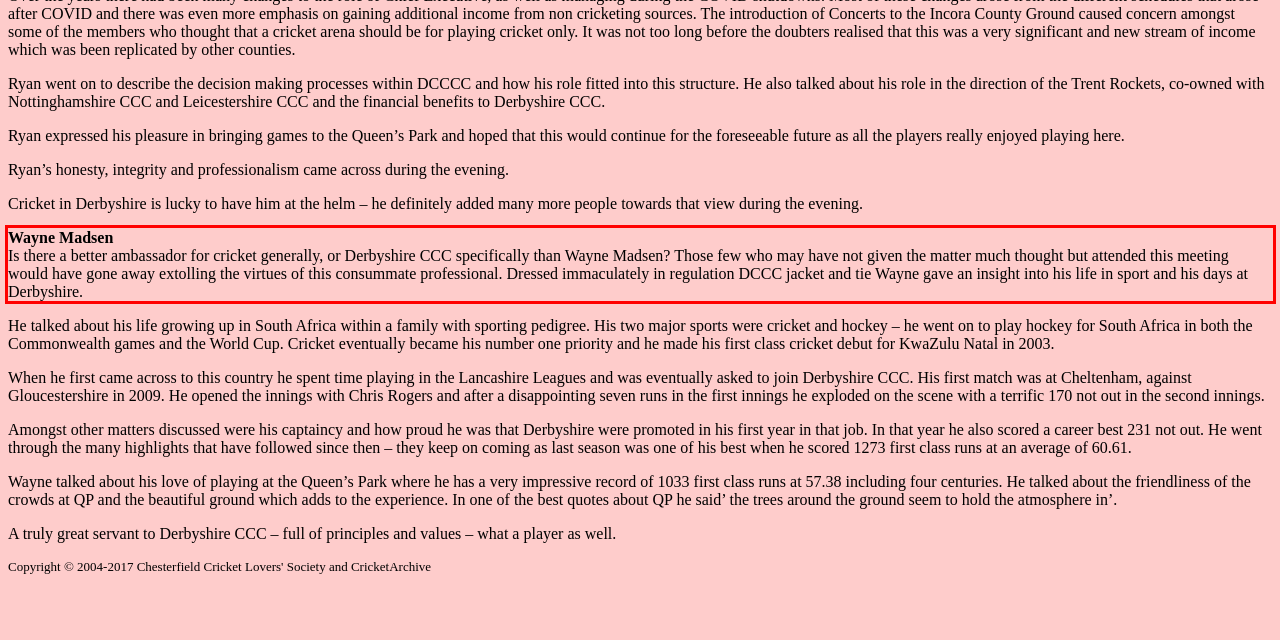Inspect the webpage screenshot that has a red bounding box and use OCR technology to read and display the text inside the red bounding box.

Wayne Madsen Is there a better ambassador for cricket generally, or Derbyshire CCC specifically than Wayne Madsen? Those few who may have not given the matter much thought but attended this meeting would have gone away extolling the virtues of this consummate professional. Dressed immaculately in regulation DCCC jacket and tie Wayne gave an insight into his life in sport and his days at Derbyshire.